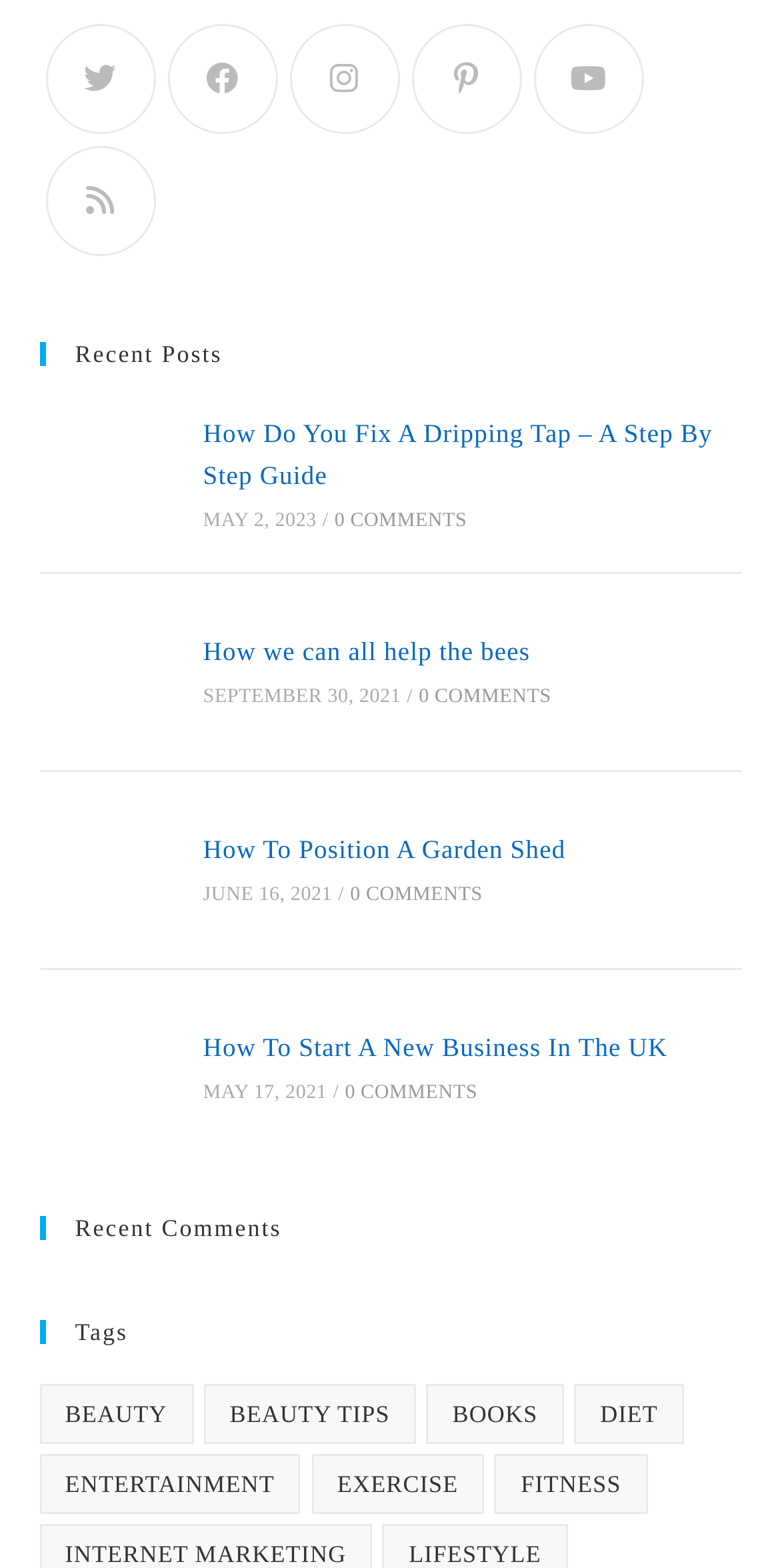Please predict the bounding box coordinates of the element's region where a click is necessary to complete the following instruction: "Visit the Facebook page". The coordinates should be represented by four float numbers between 0 and 1, i.e., [left, top, right, bottom].

[0.214, 0.015, 0.355, 0.085]